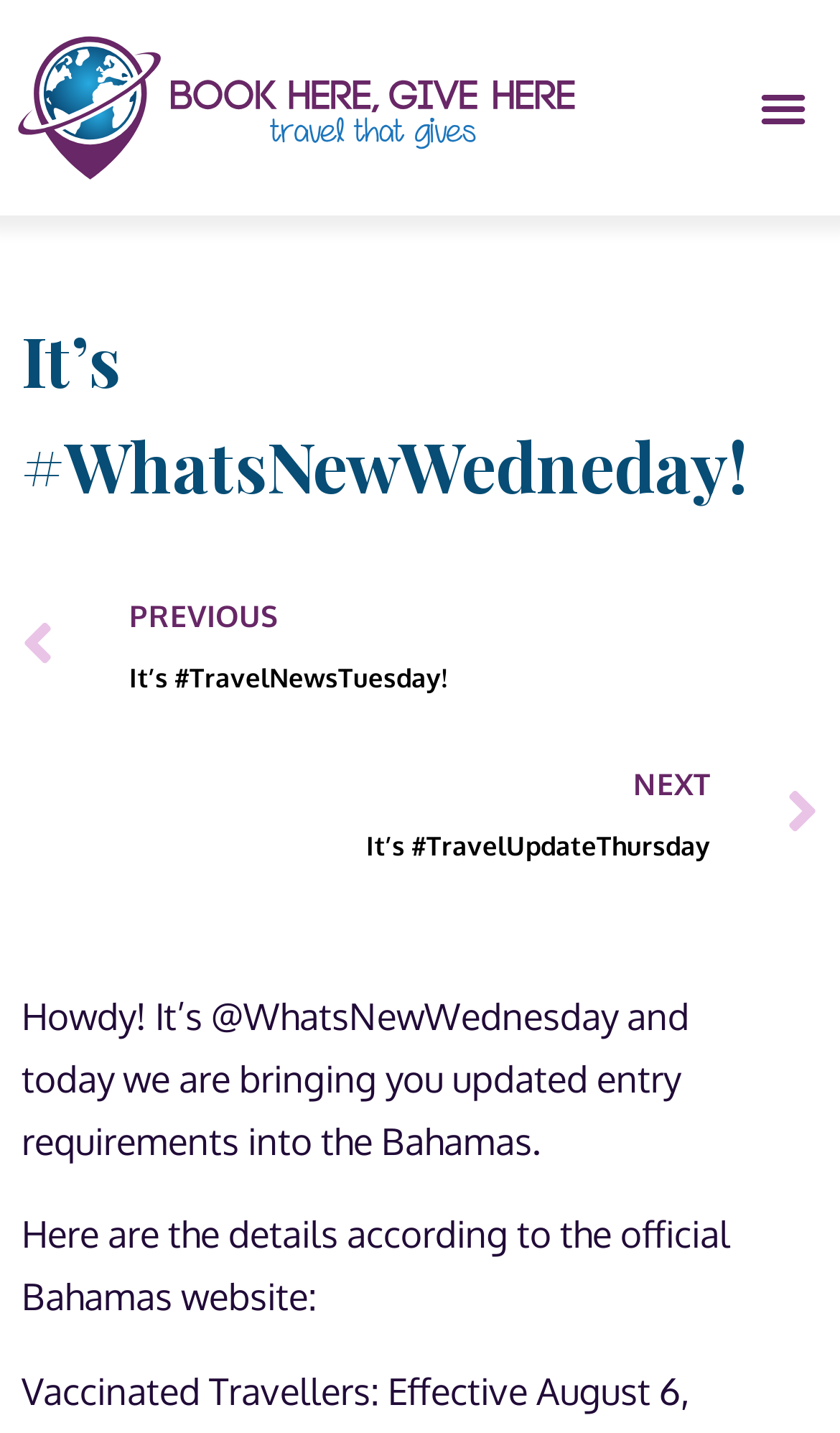Locate the bounding box of the UI element described in the following text: "alt="Book Here Give Here Logo"".

[0.0, 0.023, 0.711, 0.128]